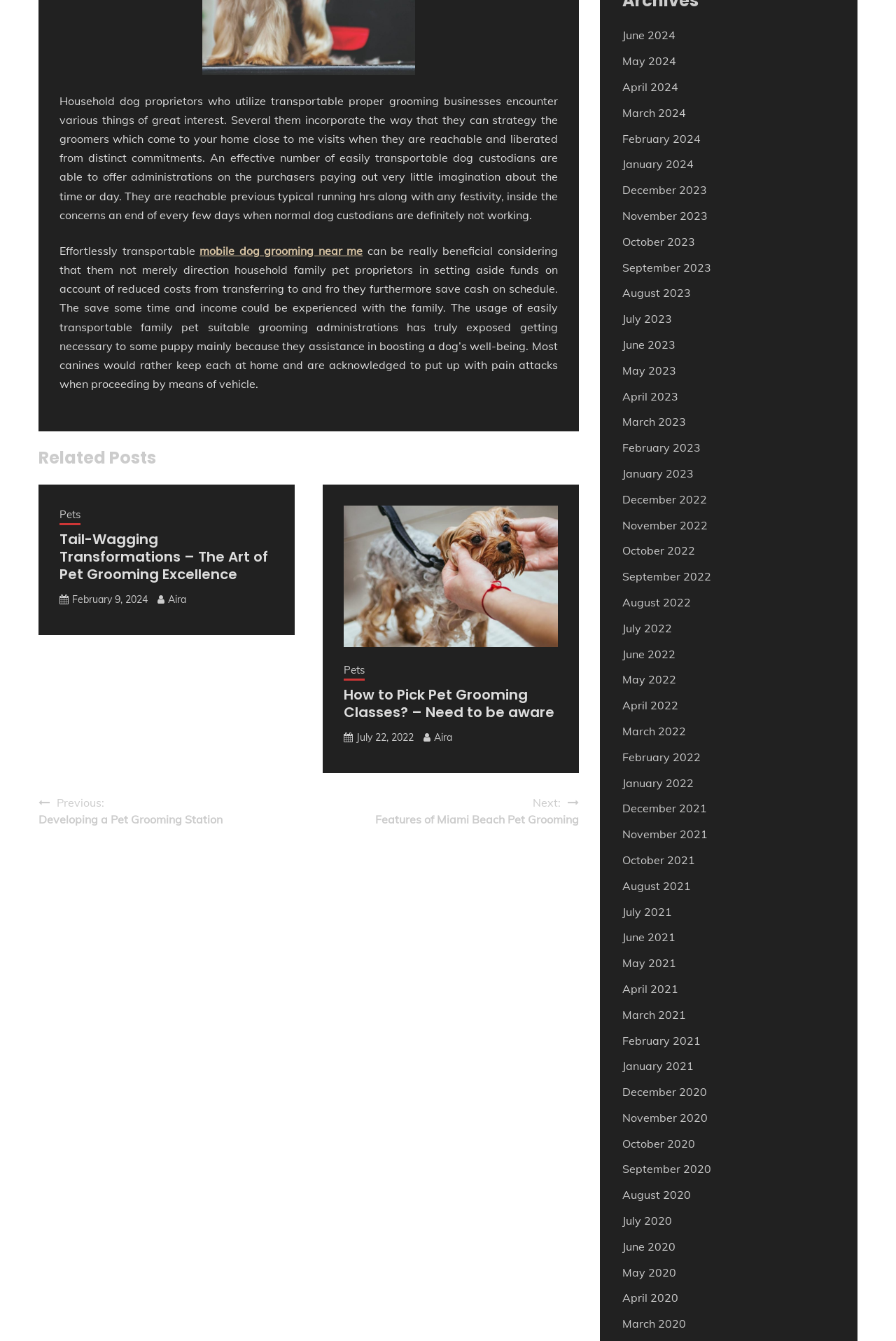What is the topic of the article?
Deliver a detailed and extensive answer to the question.

The topic of the article can be determined by reading the text content of the webpage, which discusses the benefits of mobile dog grooming and its advantages over traditional pet grooming methods.